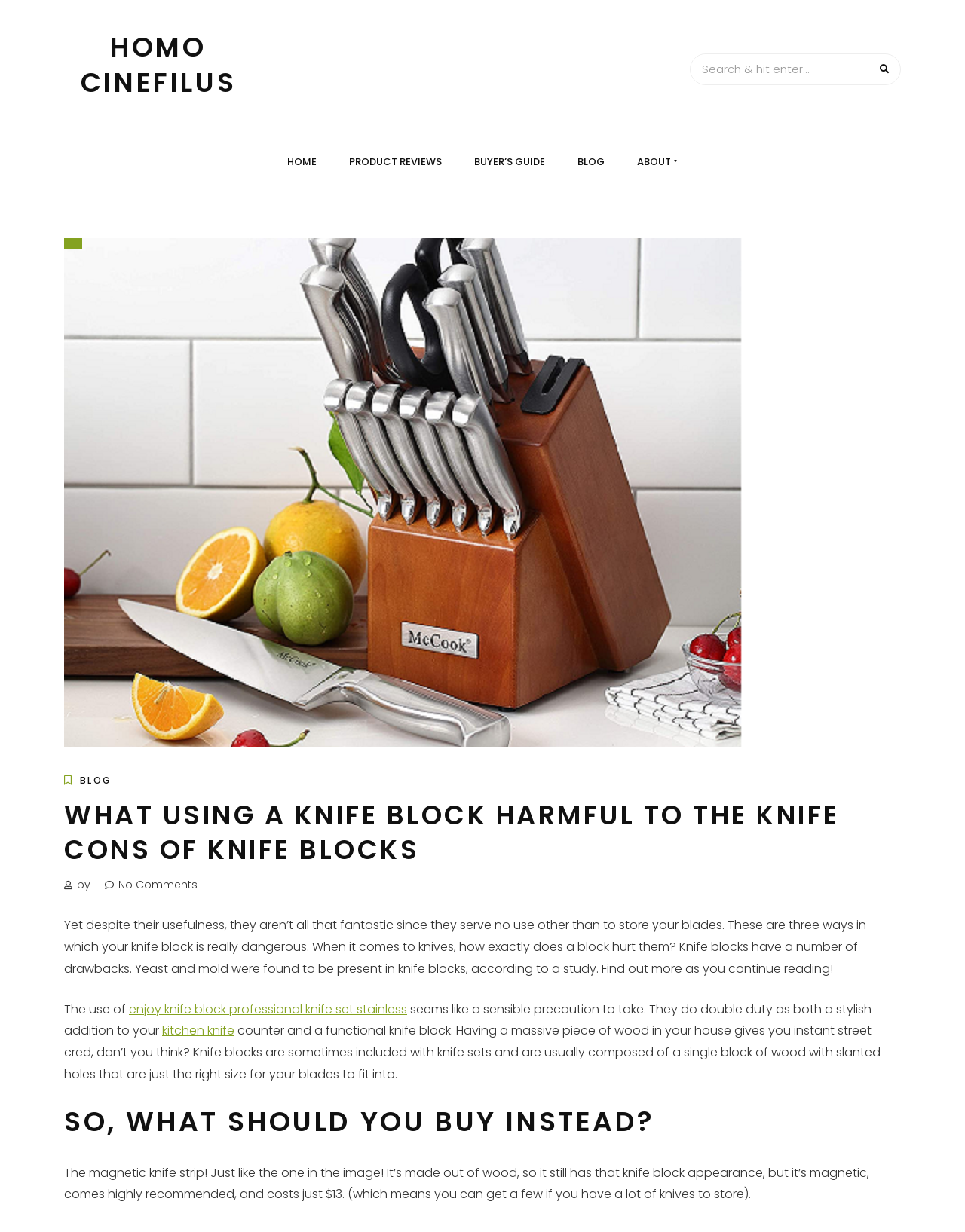Please provide a detailed answer to the question below based on the screenshot: 
What is the alternative to knife blocks mentioned in the webpage?

After reading the webpage content, I found that the author suggests using a magnetic knife strip as an alternative to traditional knife blocks, which is made of wood and costs $13.